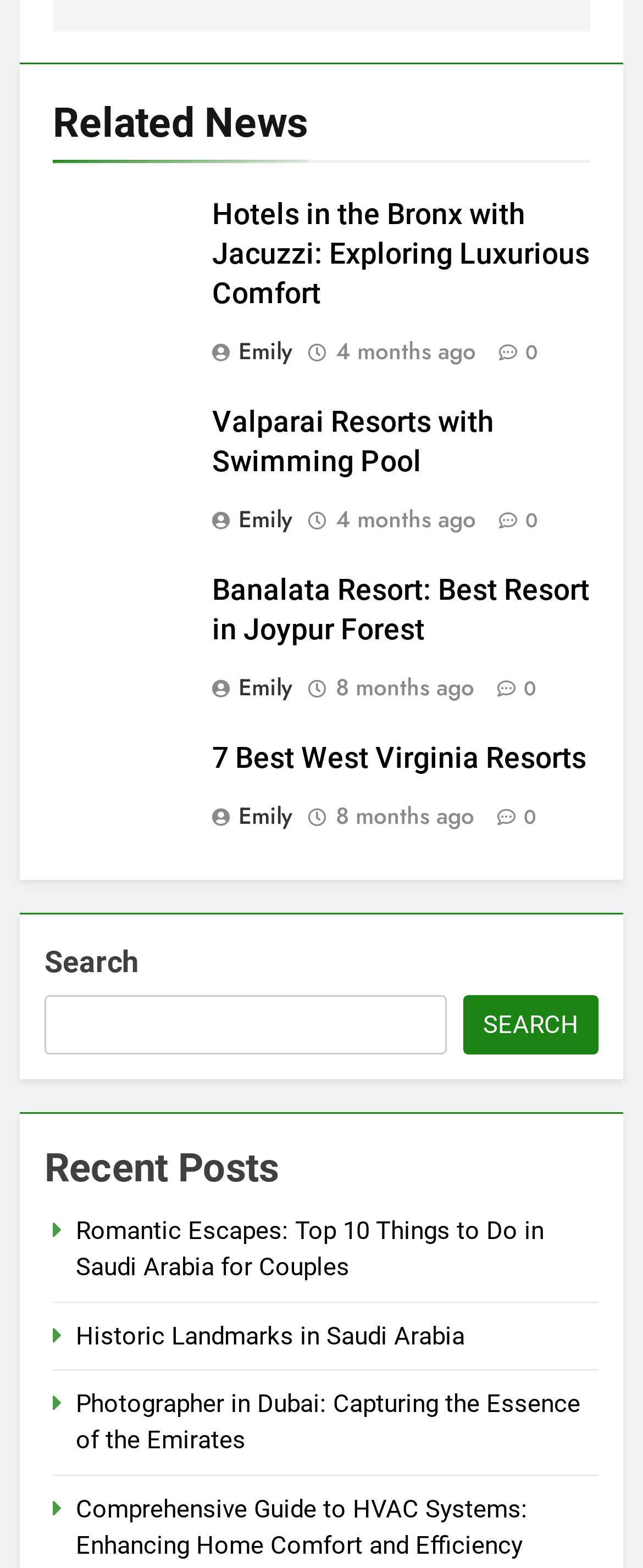Give a one-word or short-phrase answer to the following question: 
How many articles are on this webpage?

4